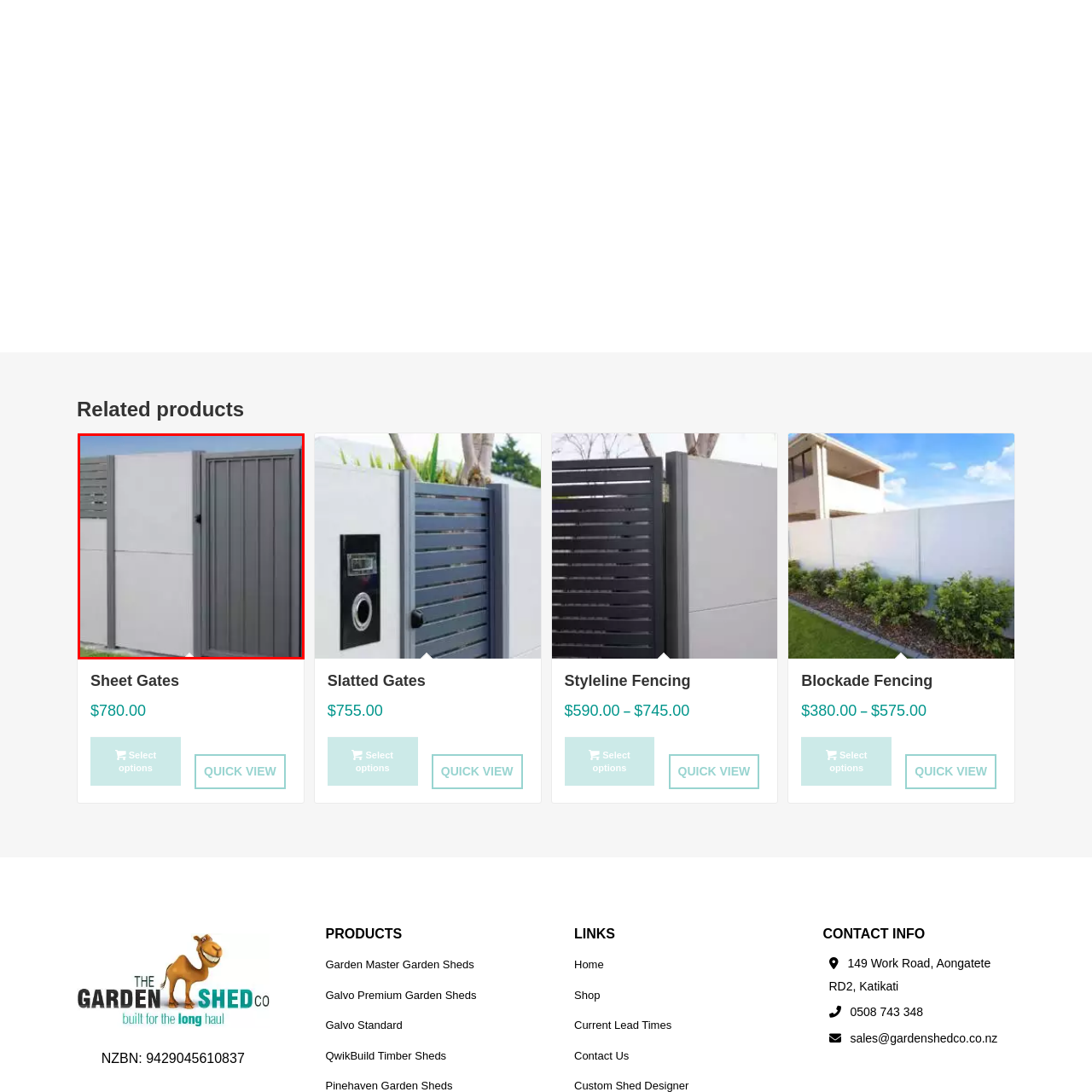What is below the gate?
Please analyze the image within the red bounding box and respond with a detailed answer to the question.

According to the caption, the lush green grass below contrasts beautifully with the gate's structural elements, enhancing its overall presence in the landscape.